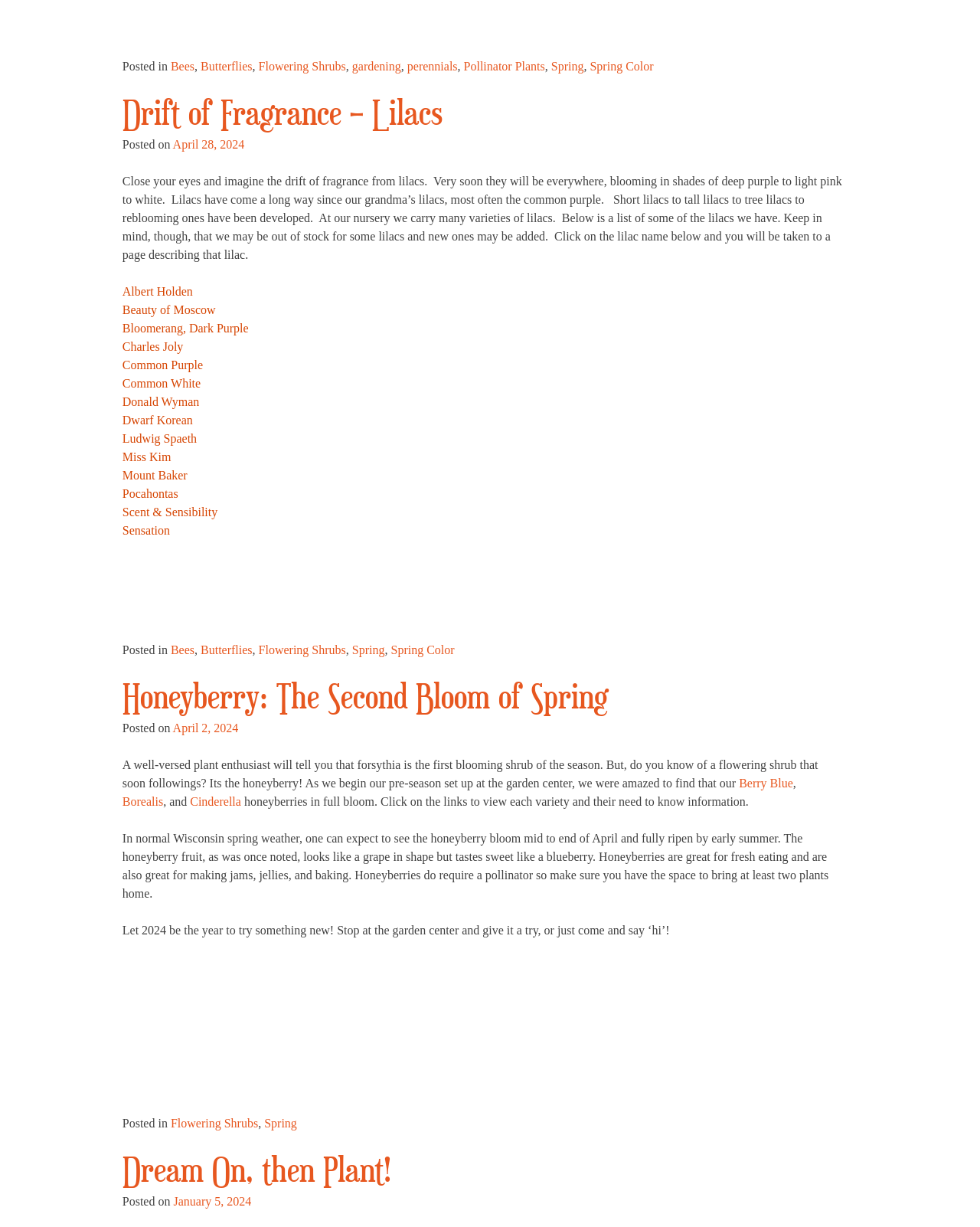Provide a brief response using a word or short phrase to this question:
What is the purpose of having at least two honeyberry plants?

For pollination